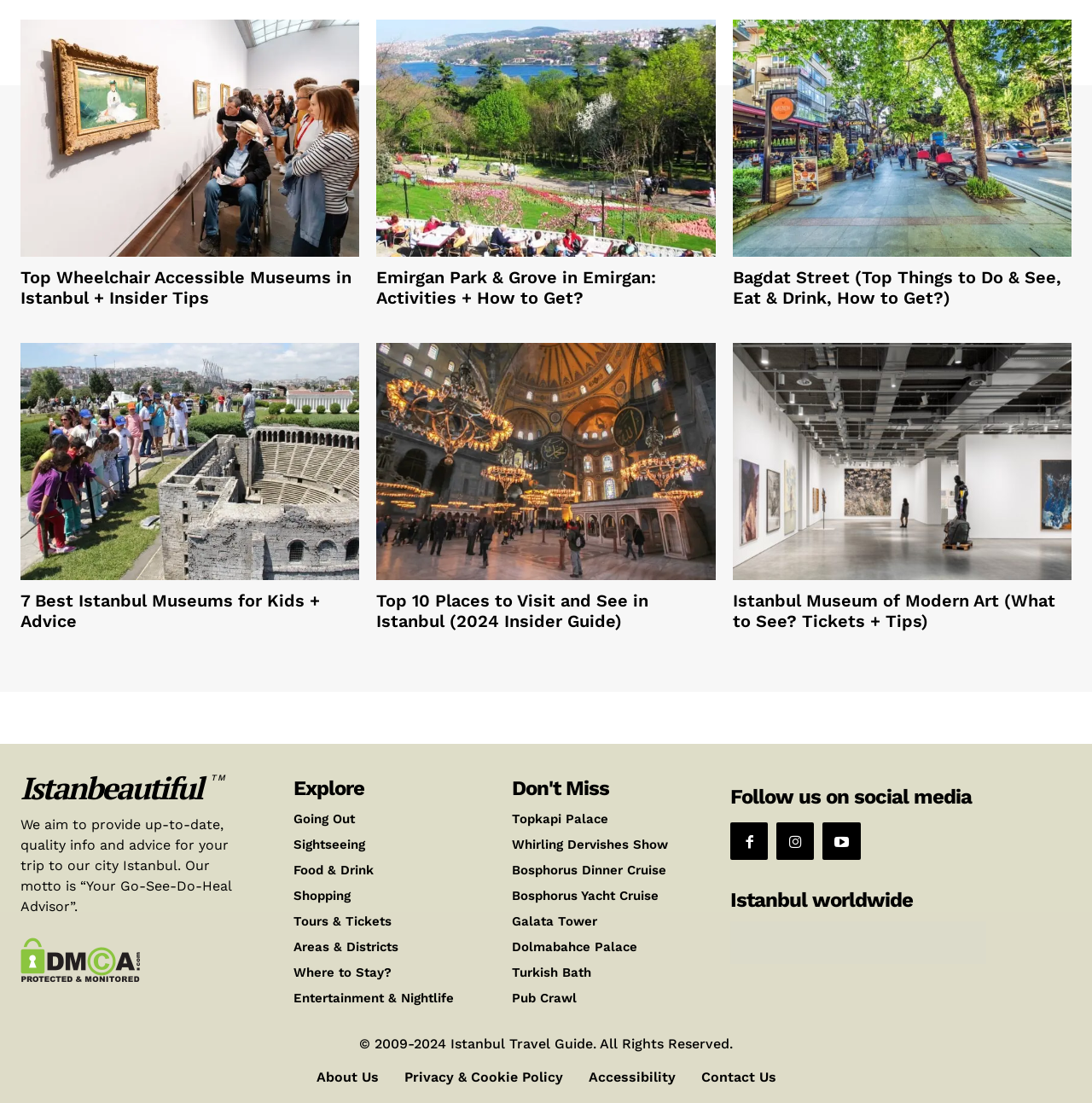Based on what you see in the screenshot, provide a thorough answer to this question: How many languages can the website be translated into?

The website can be translated into 6 languages, including English, Deutsch, Français, Español, Italiano, and Nederlands, as indicated by the language selection options at the bottom of the webpage.